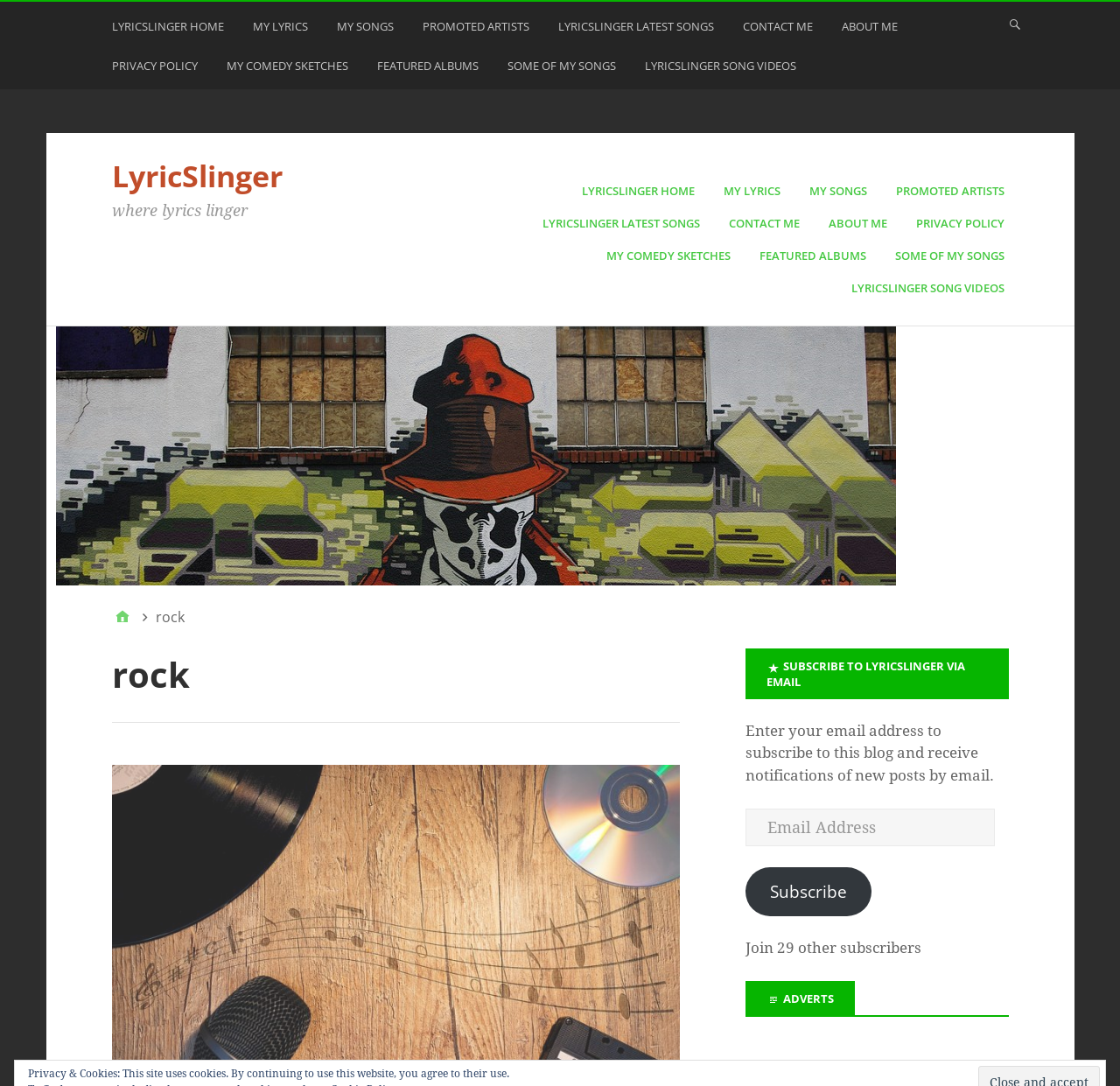Based on the element description: "Lyricslinger song videos", identify the UI element and provide its bounding box coordinates. Use four float numbers between 0 and 1, [left, top, right, bottom].

[0.76, 0.251, 0.9, 0.28]